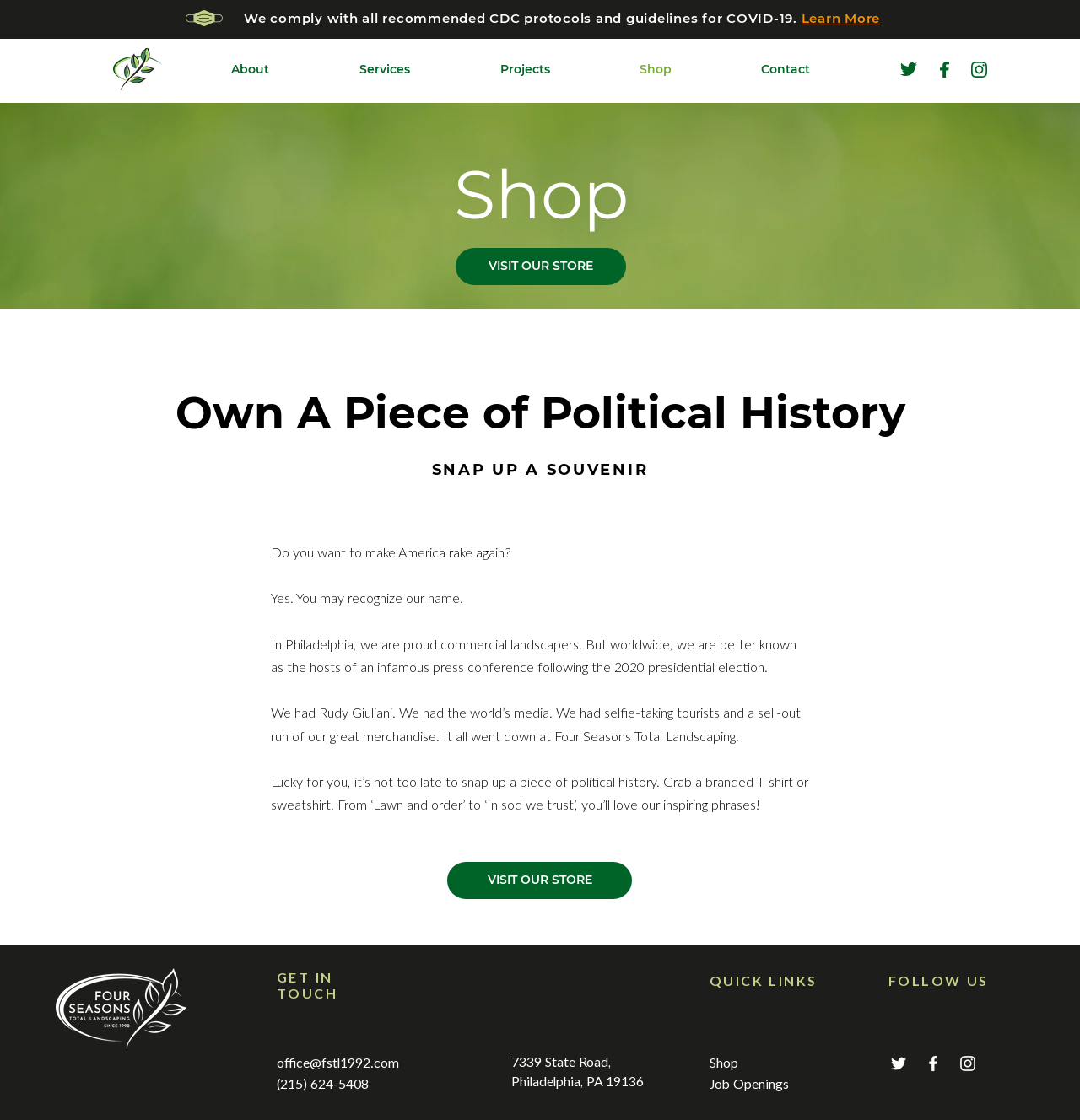Please identify the bounding box coordinates of the clickable region that I should interact with to perform the following instruction: "Follow on Twitter". The coordinates should be expressed as four float numbers between 0 and 1, i.e., [left, top, right, bottom].

[0.823, 0.941, 0.841, 0.959]